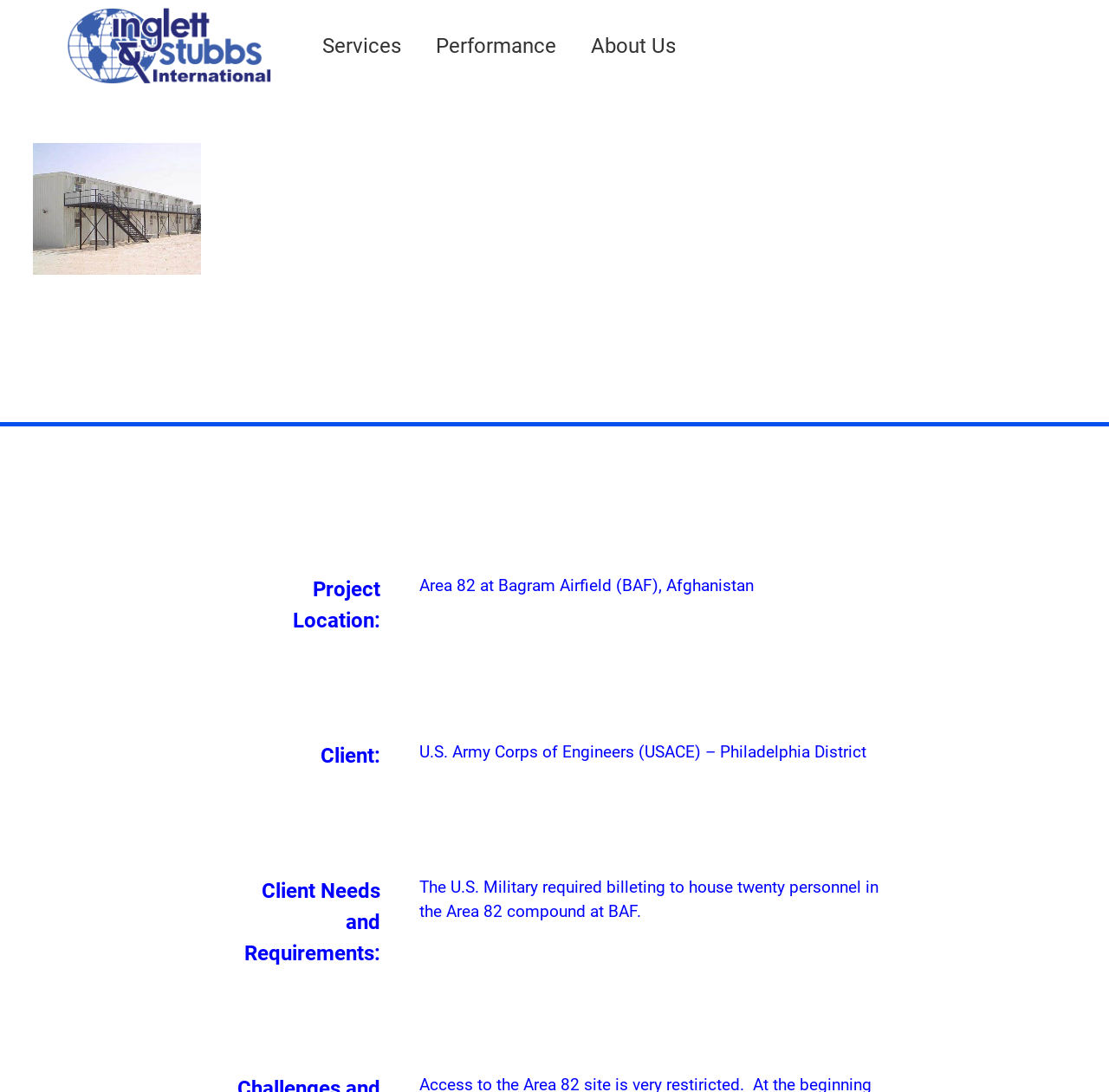Provide your answer in a single word or phrase: 
What is the contact email of the company?

info@isiprime.com